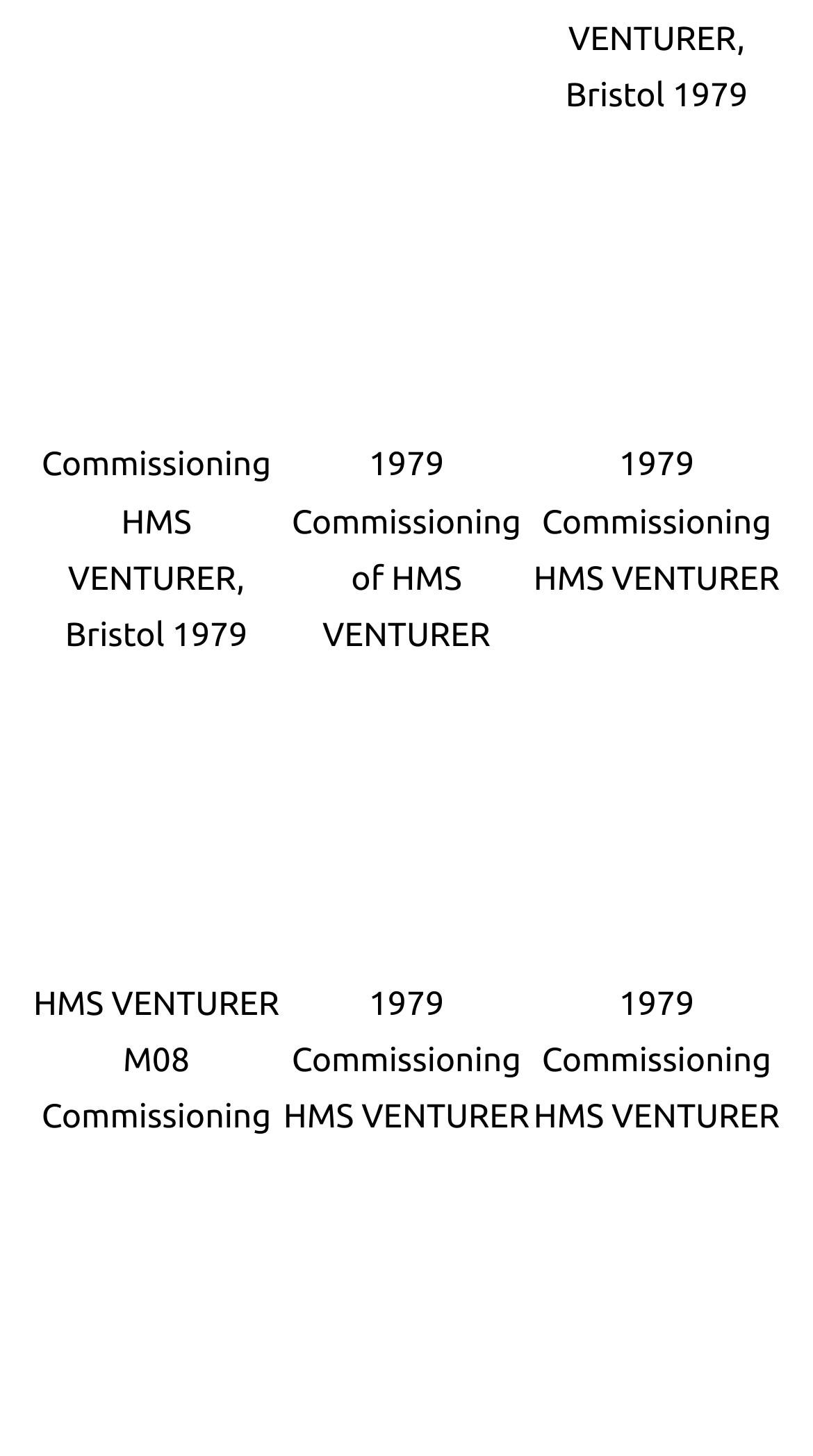Find the bounding box coordinates of the element you need to click on to perform this action: 'view image of HMS VENTURER M08 Commissioning'. The coordinates should be represented by four float values between 0 and 1, in the format [left, top, right, bottom].

[0.038, 0.485, 0.346, 0.657]